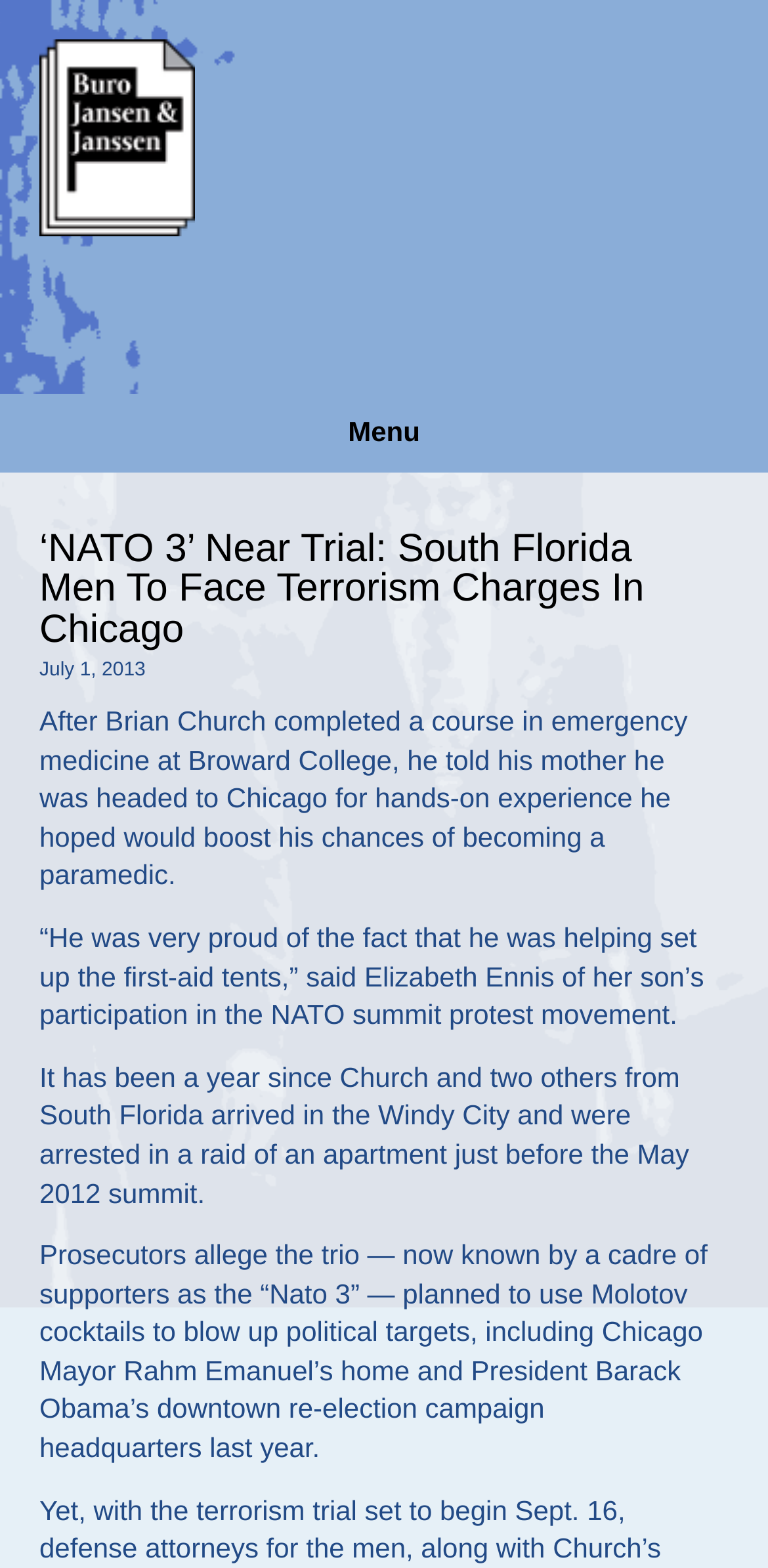Analyze the image and provide a detailed answer to the question: What is the location of the NATO summit protest?

Based on the text content, specifically the sentence 'It has been a year since Church and two others from South Florida arrived in the Windy City and were arrested in a raid of an apartment just before the May 2012 summit.', it can be inferred that the location of the NATO summit protest is Chicago, also referred to as the 'Windy City'.